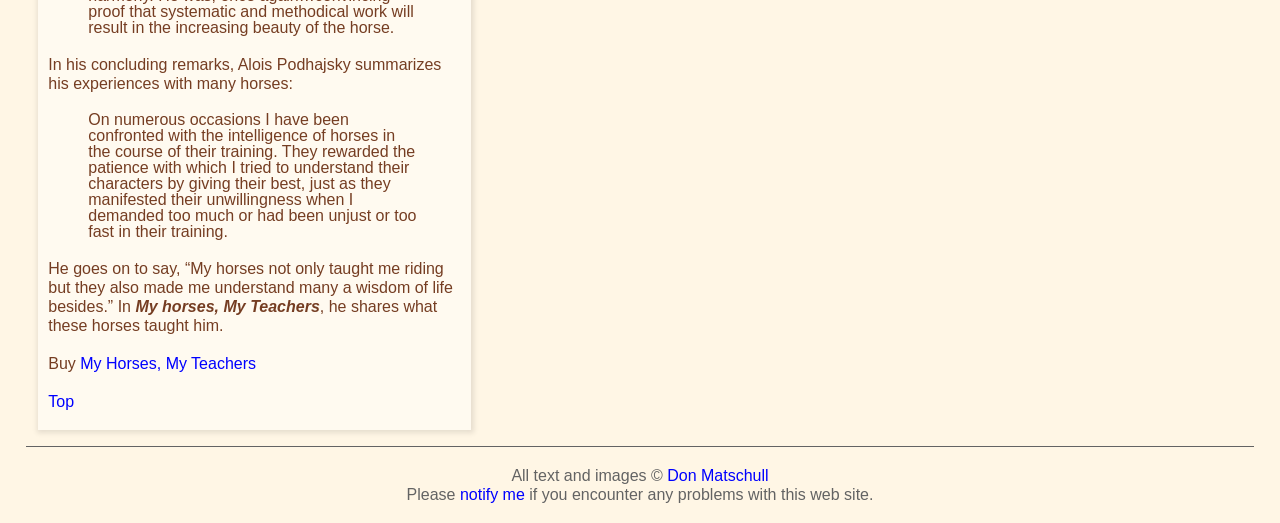Who is the person quoted in the text?
Please answer the question as detailed as possible based on the image.

The text quotes someone named Alois Podhajsky, who summarizes his experiences with many horses. This indicates that Alois Podhajsky is the person being quoted in the text.